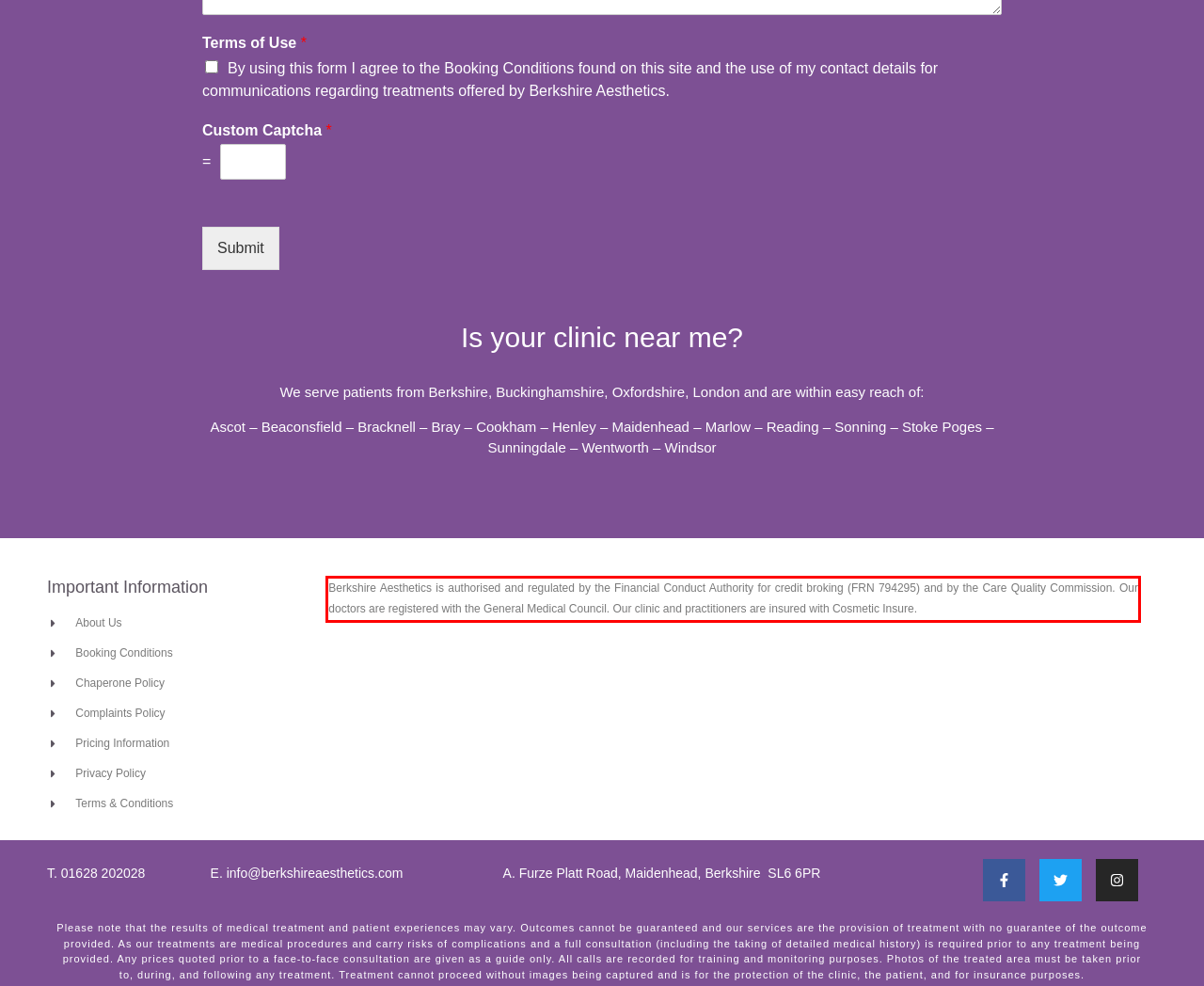Please perform OCR on the text content within the red bounding box that is highlighted in the provided webpage screenshot.

Berkshire Aesthetics is authorised and regulated by the Financial Conduct Authority for credit broking (FRN 794295) and by the Care Quality Commission. Our doctors are registered with the General Medical Council. Our clinic and practitioners are insured with Cosmetic Insure.